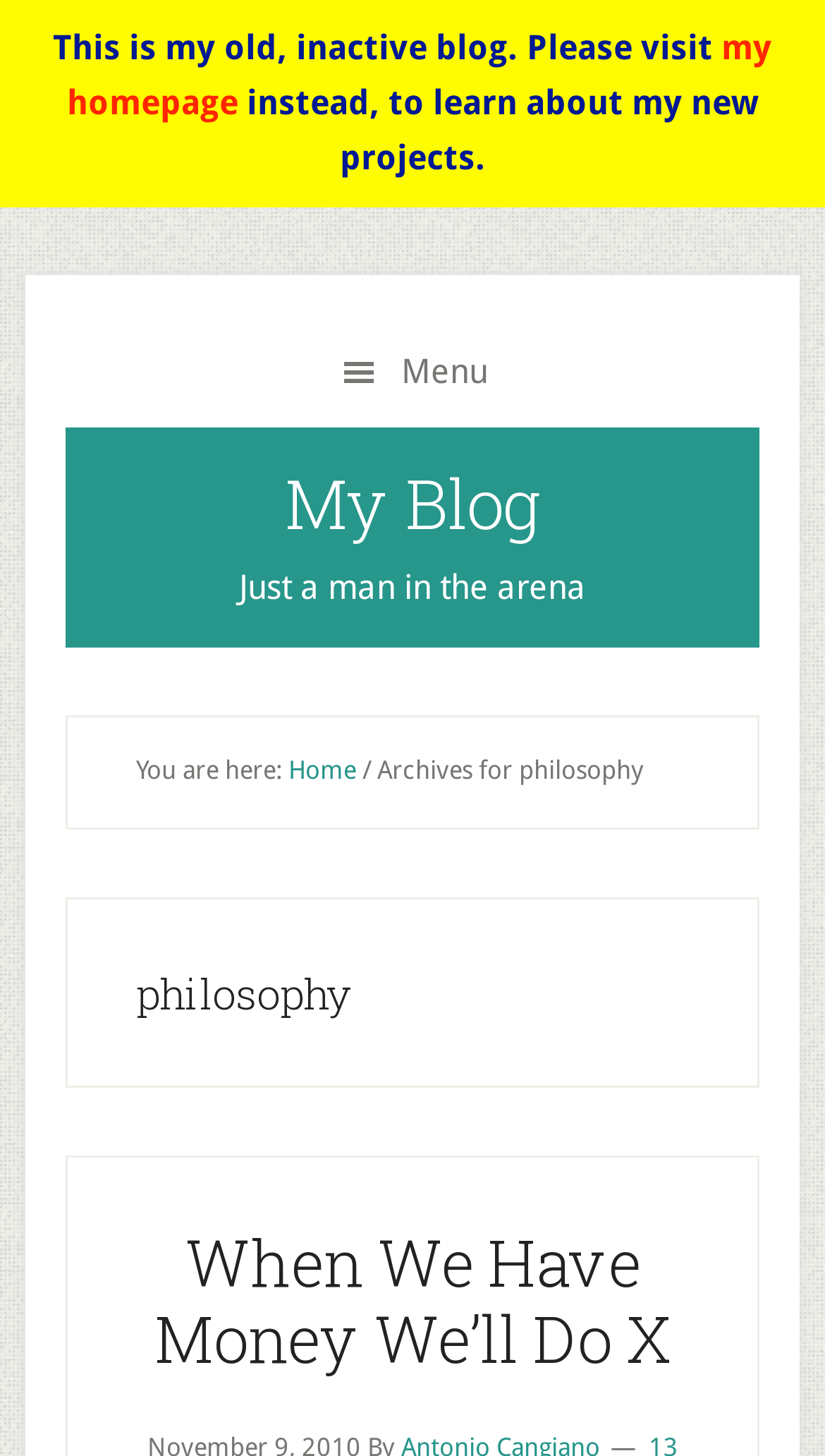Identify the bounding box for the UI element described as: "Menu". Ensure the coordinates are four float numbers between 0 and 1, formatted as [left, top, right, bottom].

[0.08, 0.218, 0.92, 0.294]